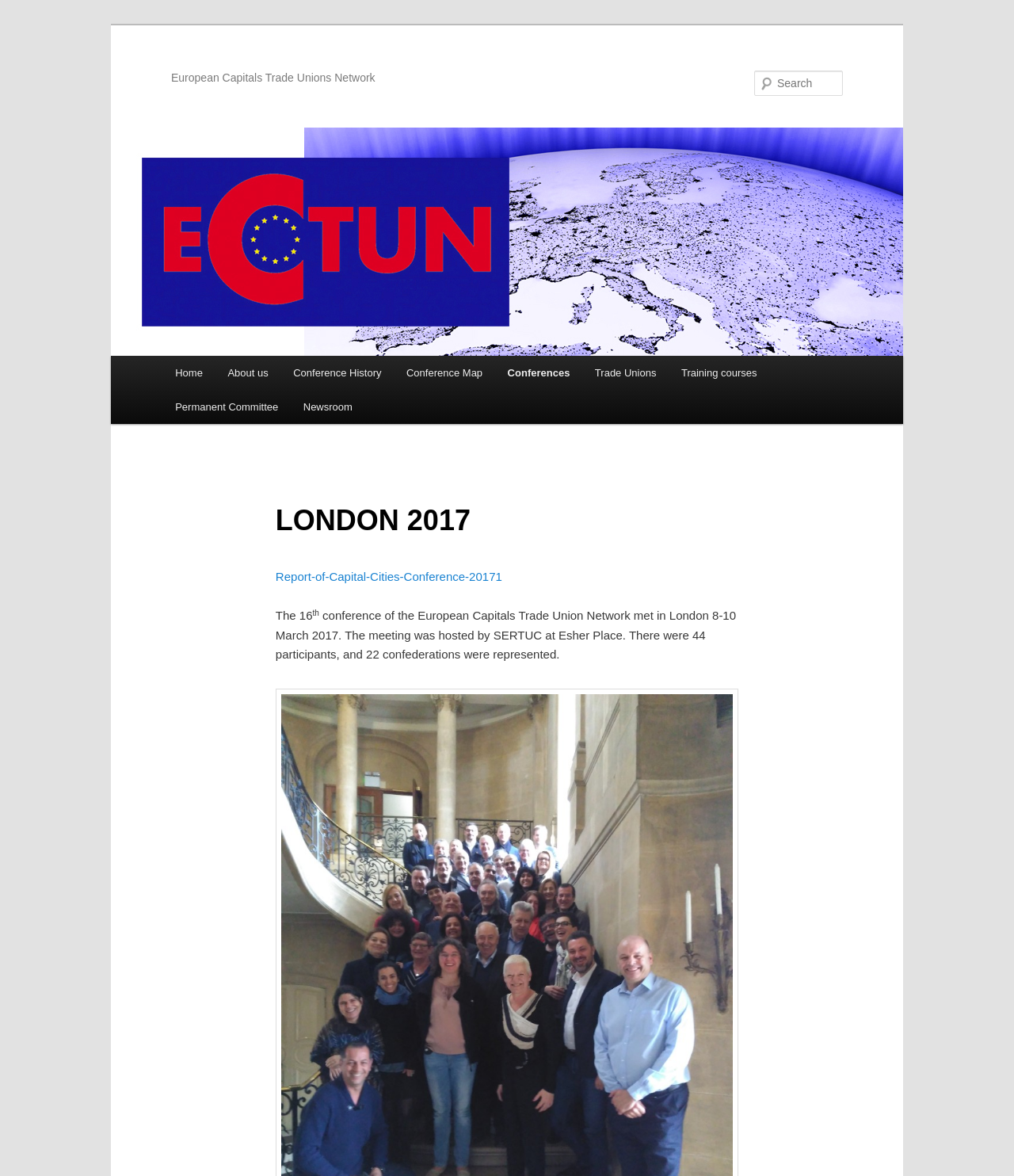What is the name of the place where the conference was hosted?
Refer to the image and provide a concise answer in one word or phrase.

Esher Place